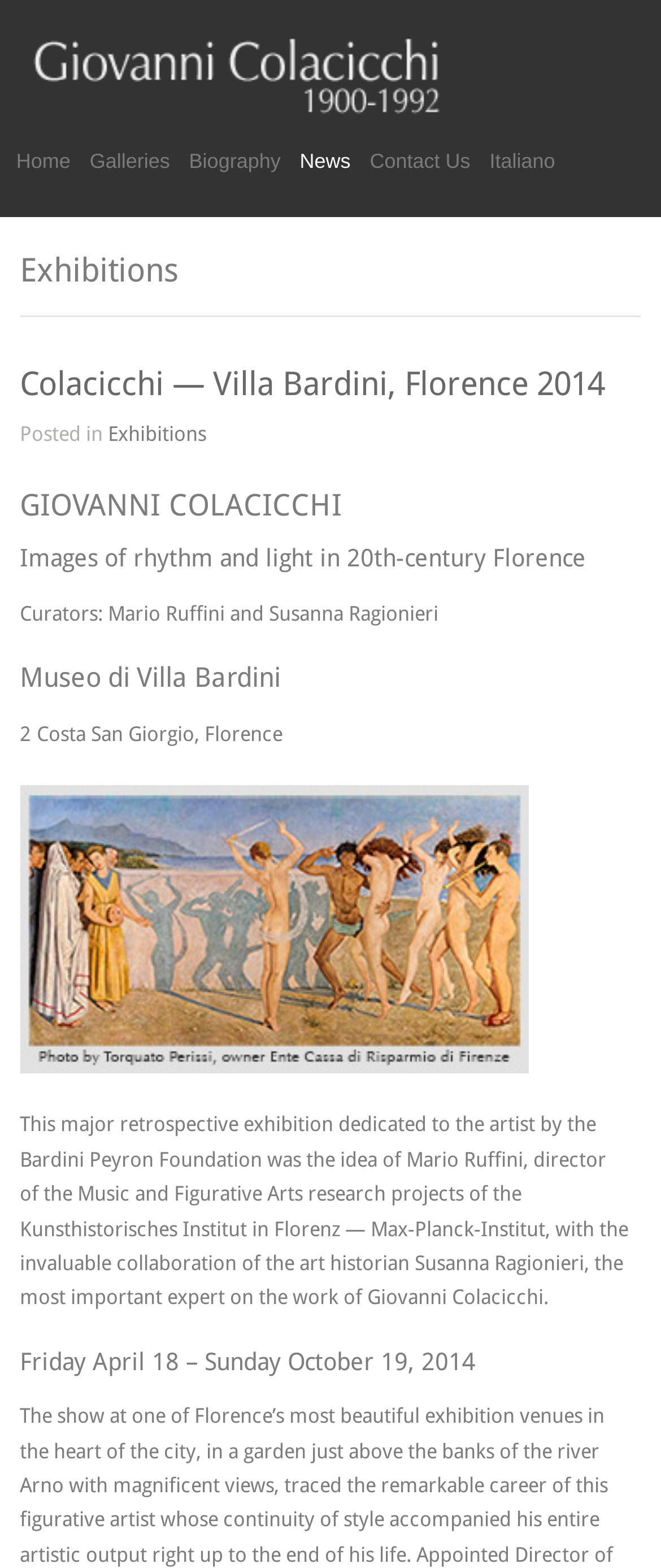Produce an extensive caption that describes everything on the webpage.

The webpage is dedicated to the artist Giovanni Colacicchi, showcasing his exhibition at Villa Bardini in Florence, Italy, in 2014. At the top, there is a heading with the artist's name and birth/death years, accompanied by a link and an image. Below this, there is a navigation menu with links to "Home", "Galleries", "Biography", "News", "Contact Us", and "Italiano".

The main content of the page is divided into sections. The first section is titled "Exhibitions" and features a heading with the exhibition title "Colacicchi — Villa Bardini, Florence 2014", accompanied by a link. Below this, there is a subheading "Posted in" followed by a link to "Exhibitions".

The next section is dedicated to the artist, with a large heading "GIOVANNI COLACICCHI" followed by a subheading "Images of rhythm and light in 20th-century Florence". Below this, there is information about the curators of the exhibition, Mario Ruffini and Susanna Ragionieri.

The following section is about the exhibition venue, Museo di Villa Bardini, with its address provided. Below this, there is a large image, likely related to the exhibition. The image is followed by a paragraph of text describing the exhibition, which was a major retrospective exhibition dedicated to the artist.

Finally, there is a section with the exhibition dates, "Friday April 18 – Sunday October 19, 2014".